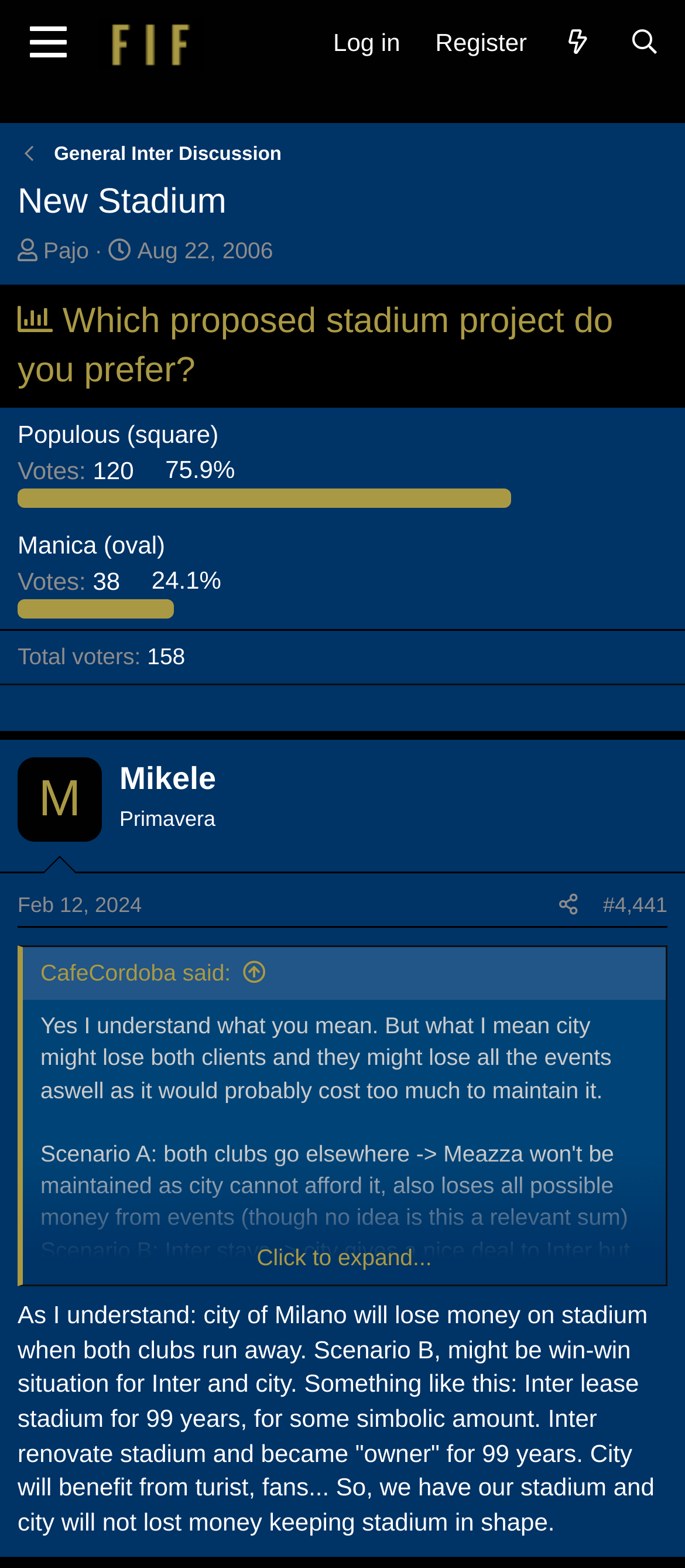Answer this question using a single word or a brief phrase:
What is the username of the thread starter?

Pajo